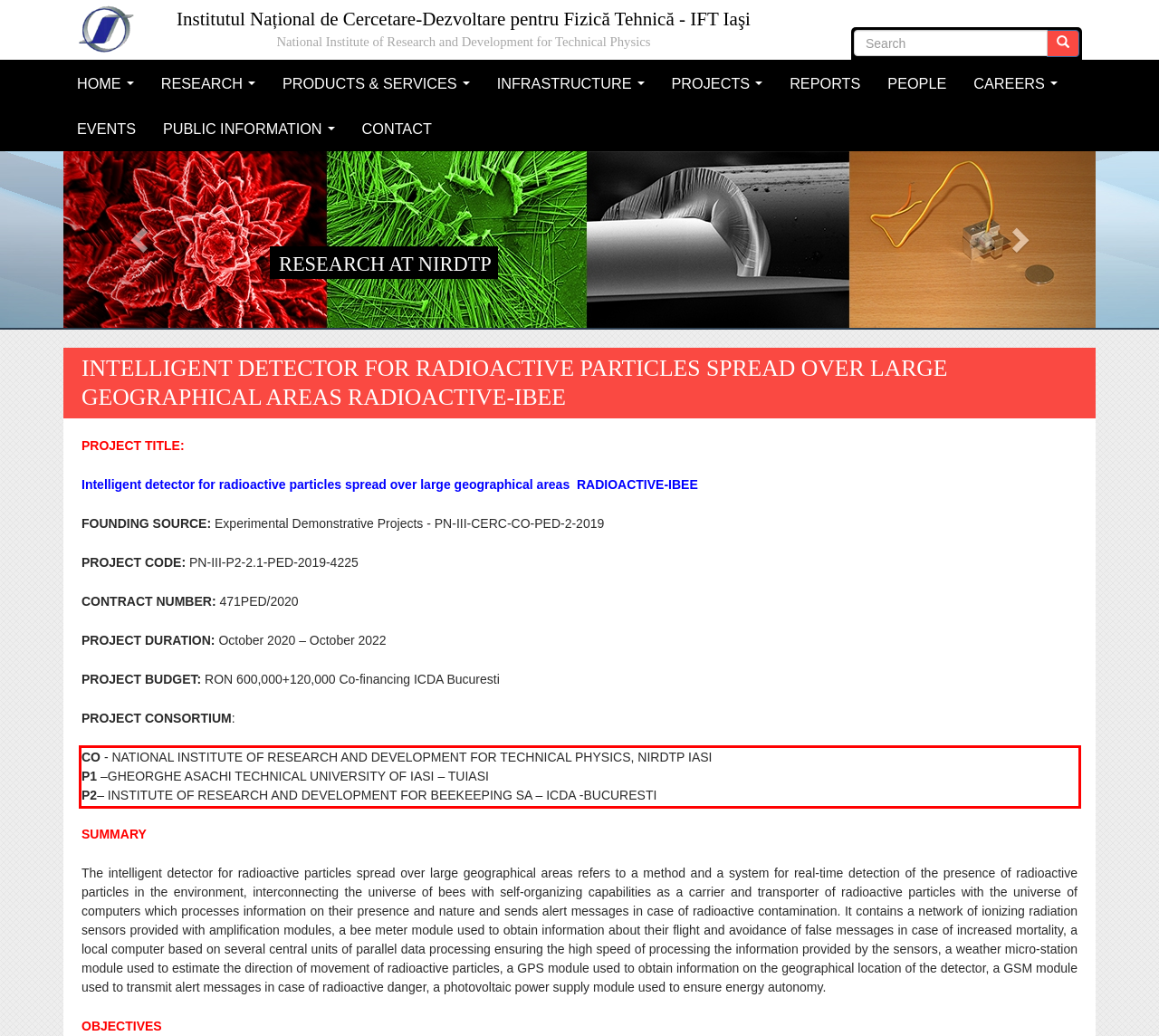In the given screenshot, locate the red bounding box and extract the text content from within it.

CO - NATIONAL INSTITUTE OF RESEARCH AND DEVELOPMENT FOR TECHNICAL PHYSICS, NIRDTP IASI P1 –GHEORGHE ASACHI TECHNICAL UNIVERSITY OF IASI – TUIASI P2– INSTITUTE OF RESEARCH AND DEVELOPMENT FOR BEEKEEPING SA – ICDA -BUCURESTI